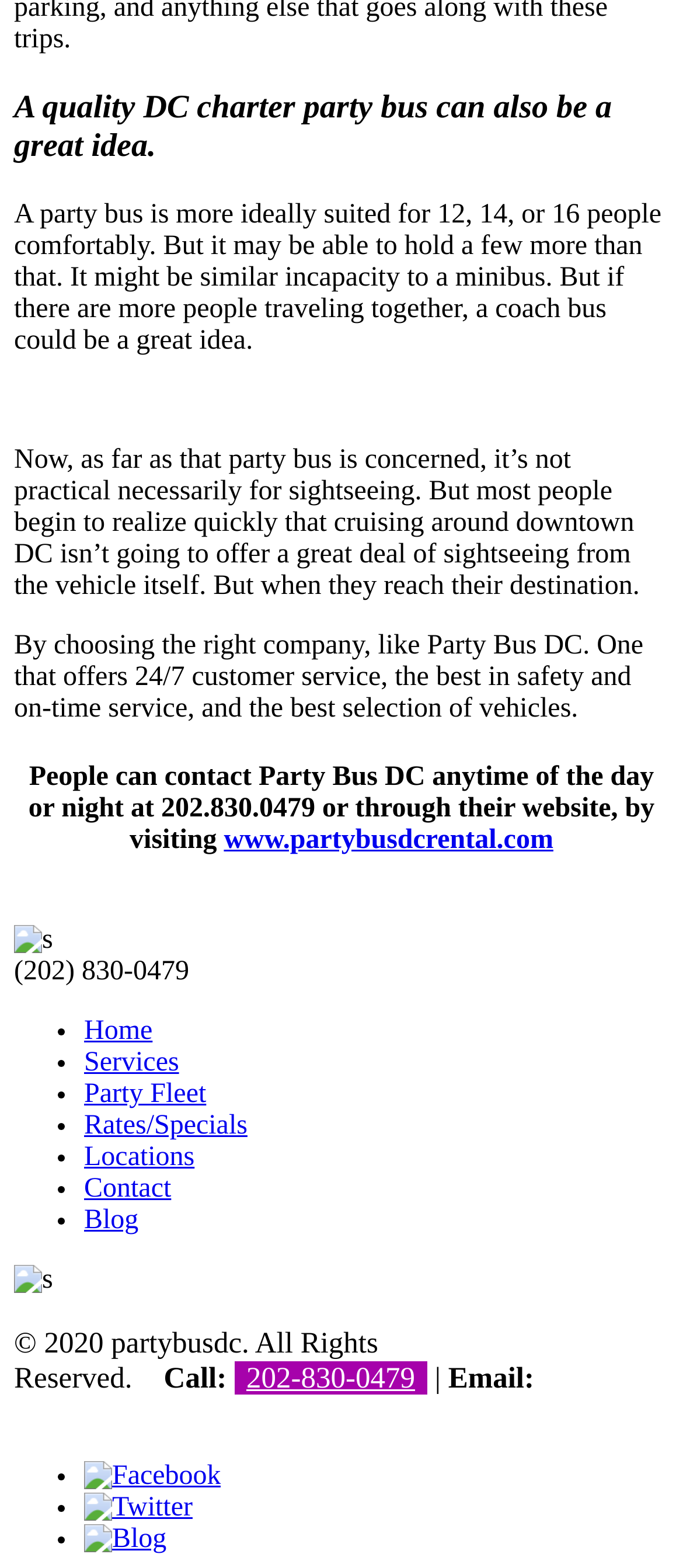Can you give a detailed response to the following question using the information from the image? What is the name of the company offering party bus services?

The webpage mentions 'Party Bus DC' as the company that offers 24/7 customer service, the best in safety and on-time service, and the best selection of vehicles, which suggests that Party Bus DC is the name of the company offering party bus services.